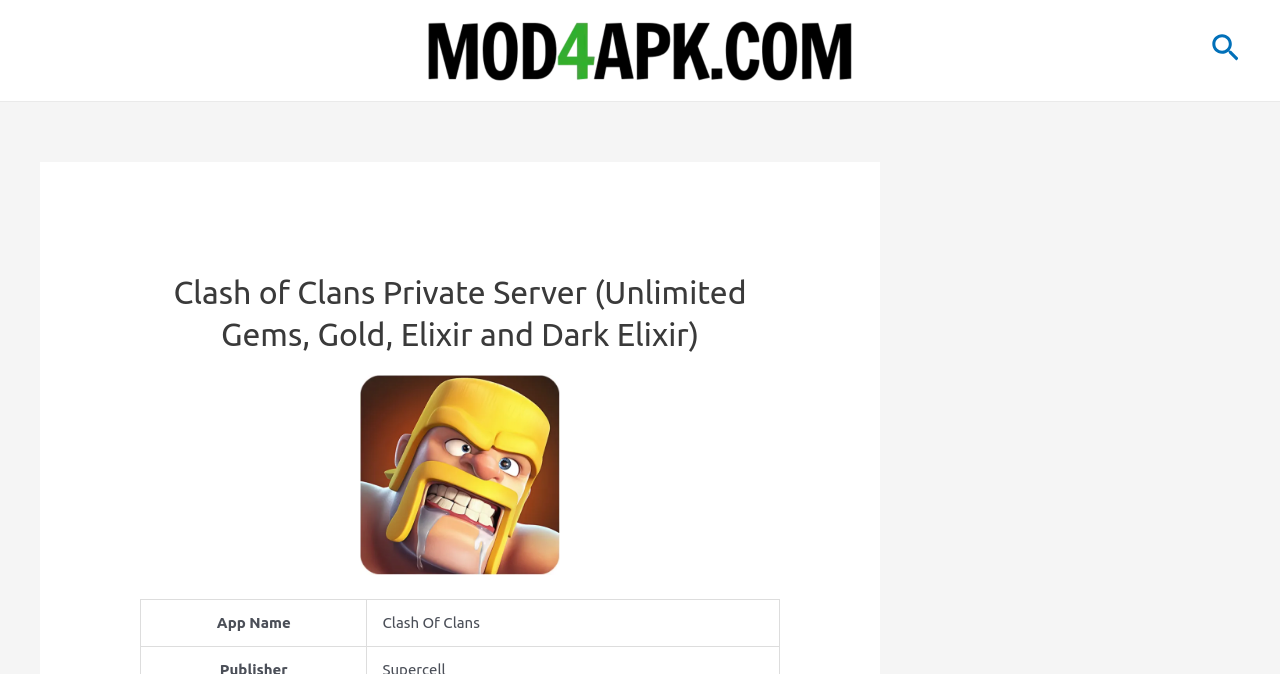What is the name of the app?
Using the visual information, respond with a single word or phrase.

Clash Of Clans